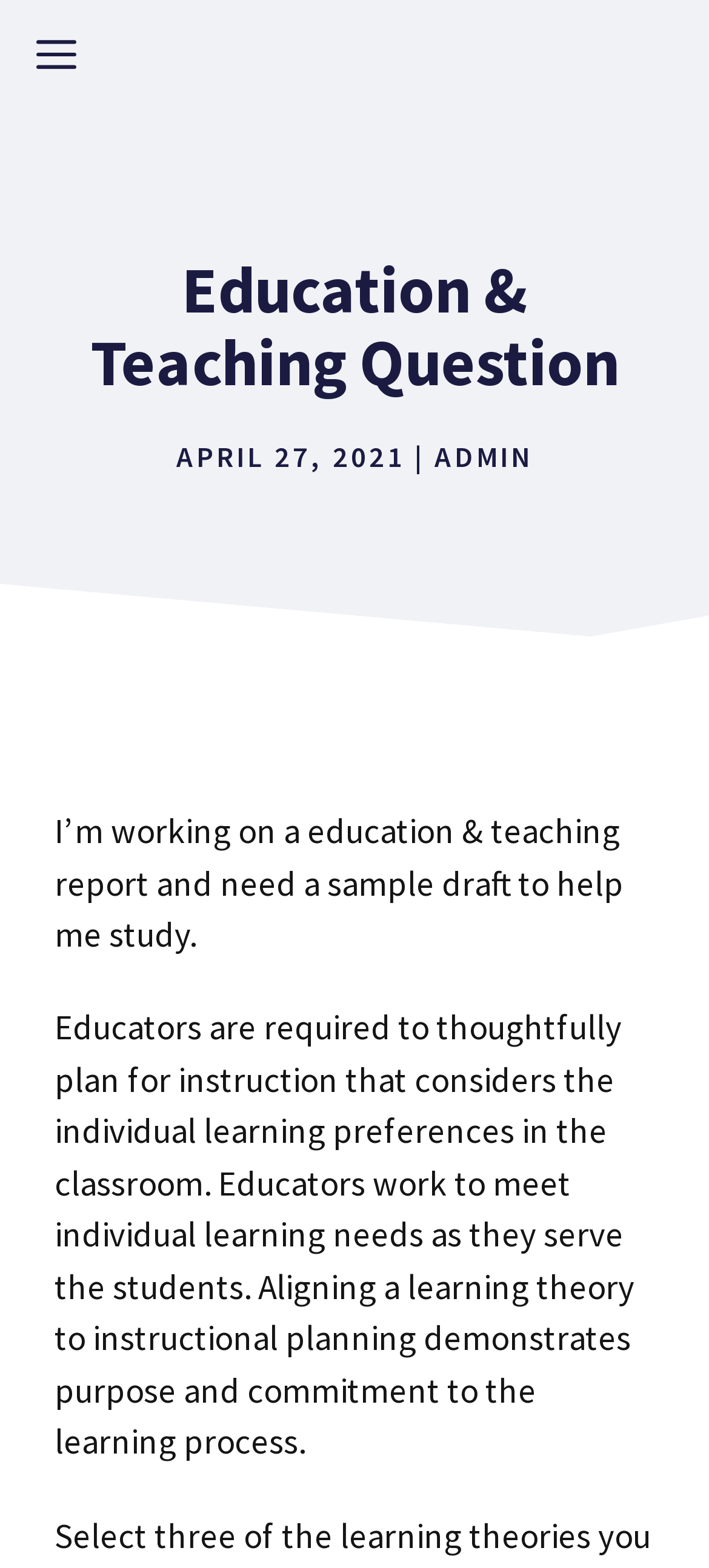Identify the headline of the webpage and generate its text content.

Education & Teaching Question